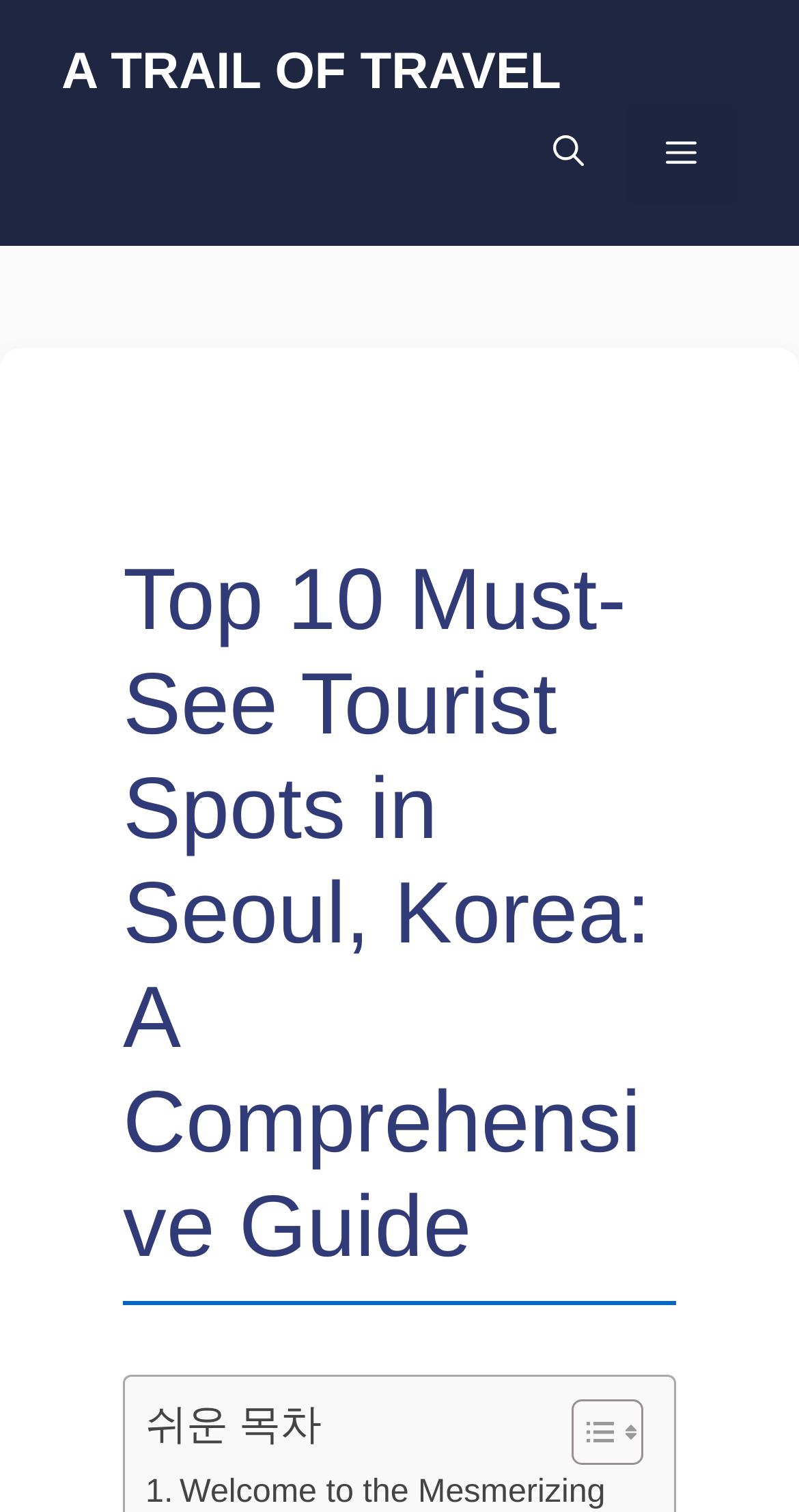How many images are in the 'Toggle Table of Content' link?
Please provide a single word or phrase as the answer based on the screenshot.

2